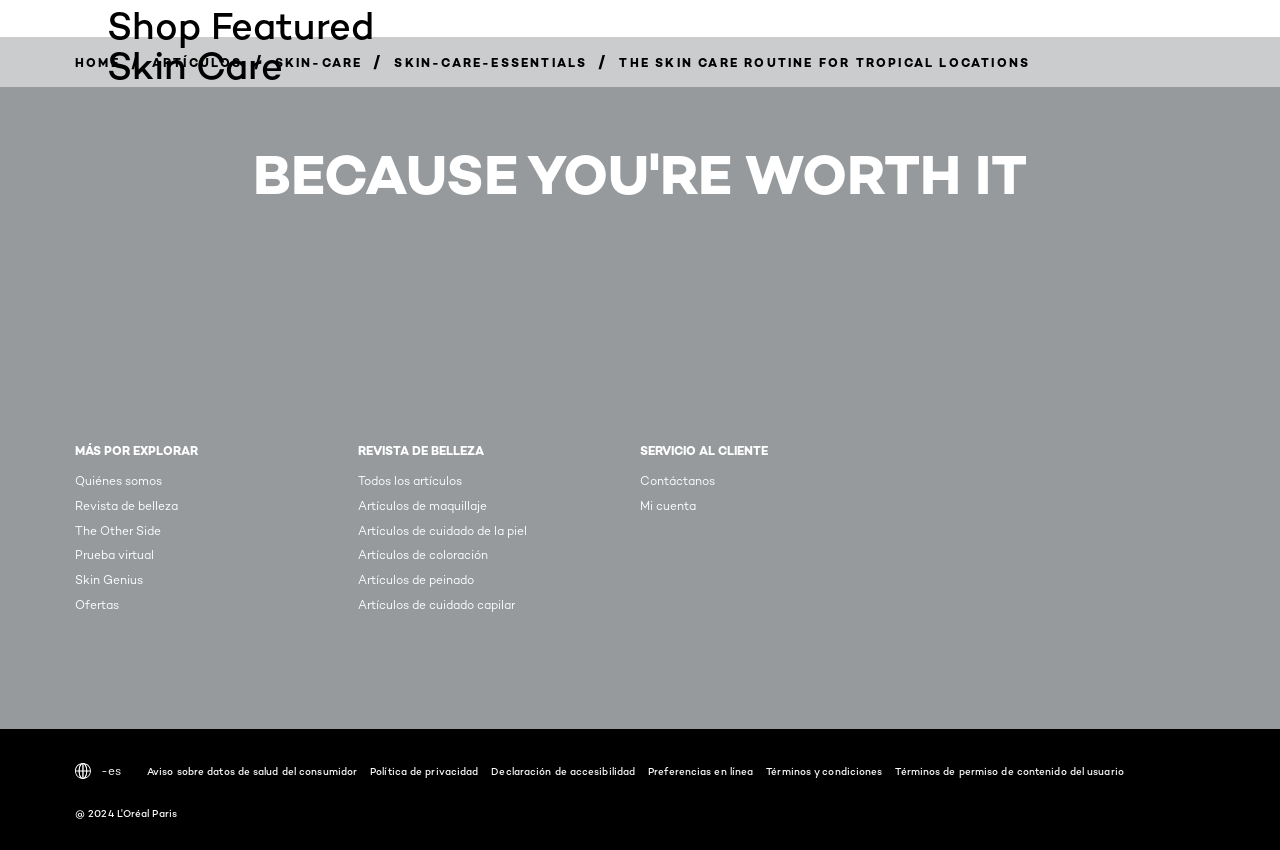Please locate the clickable area by providing the bounding box coordinates to follow this instruction: "Visit 'Quiénes somos' page".

[0.059, 0.557, 0.127, 0.574]